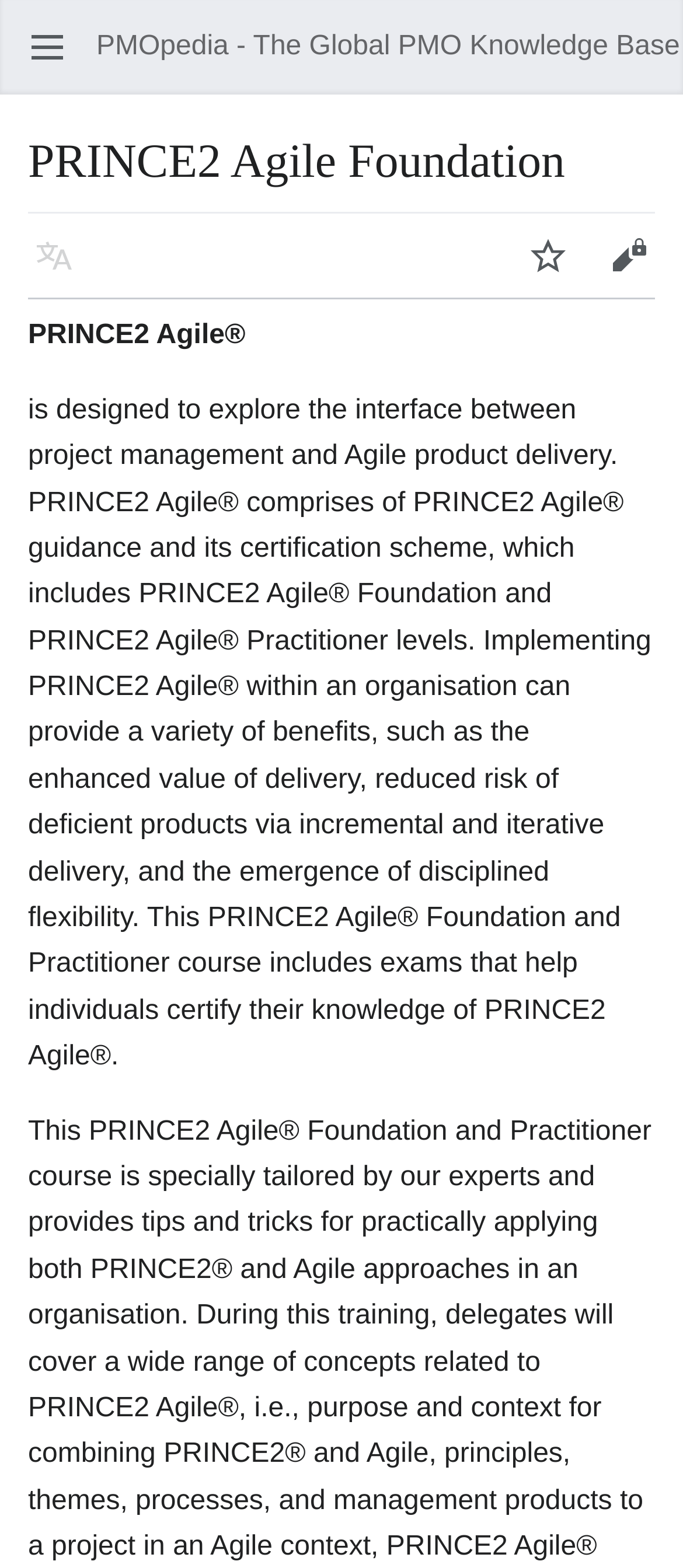What are the benefits of implementing PRINCE2 Agile?
Please provide a comprehensive and detailed answer to the question.

According to the webpage, implementing PRINCE2 Agile within an organisation can provide a variety of benefits, including the enhanced value of delivery, reduced risk of deficient products via incremental and iterative delivery, and the emergence of disciplined flexibility.